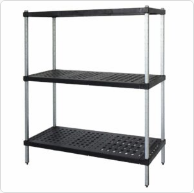Provide an in-depth description of the image you see.

This image showcases a three-tiered shelving unit designed for efficient storage solutions in various environments. The shelving is constructed with sturdy black plastic shelves supported by durable metal frames, providing a reliable option for organizing items off the ground. This rack is ideal for use in cold rooms, allowing for the safe storage of frozen, cold, or dry stock while maintaining compliance with food safety guidelines. Its slotted design promotes optimal air circulation around stored goods, preventing moisture buildup and ensuring longevity. The ergonomically designed unit is perfect for both commercial and home use, making it an excellent choice for anyone needing dependable shelving.